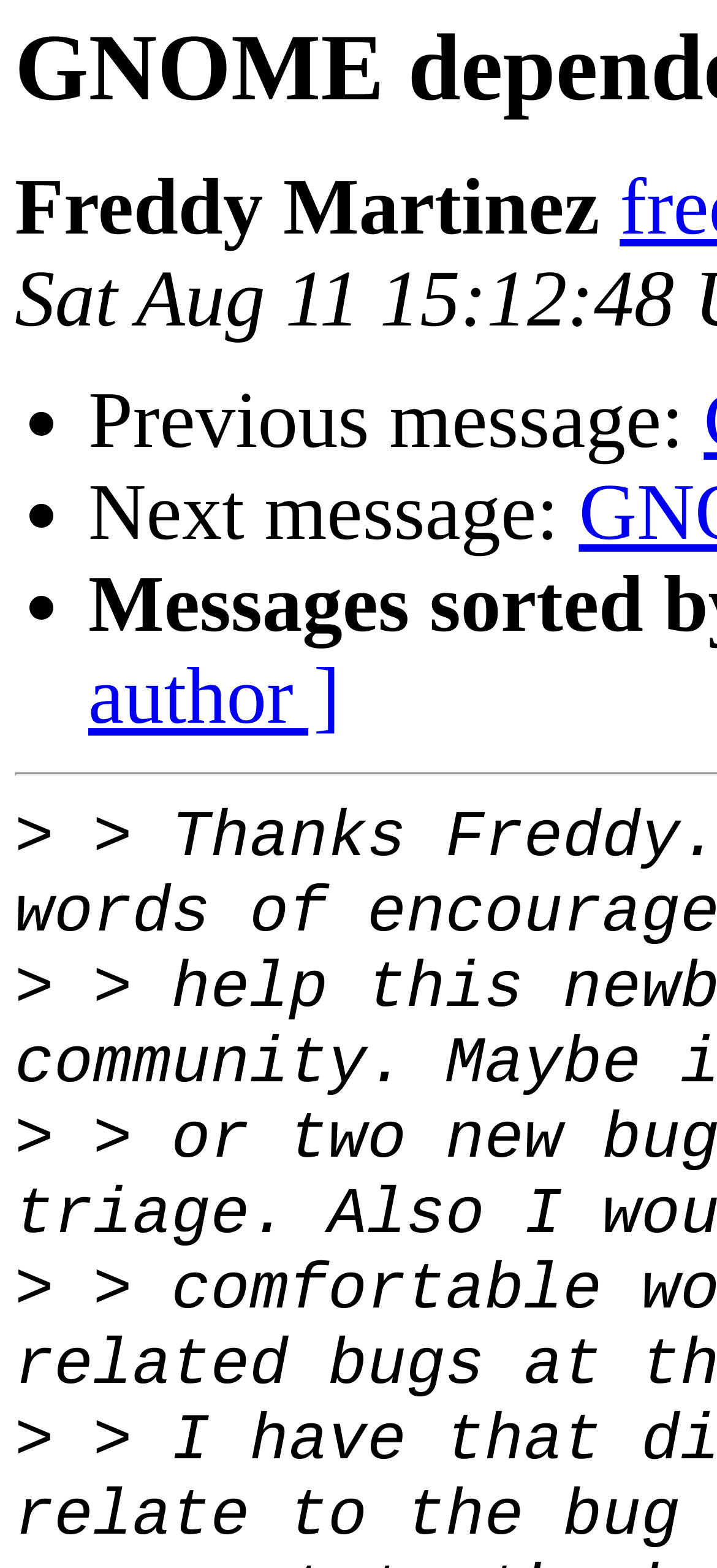How many list markers are present?
Observe the image and answer the question with a one-word or short phrase response.

3